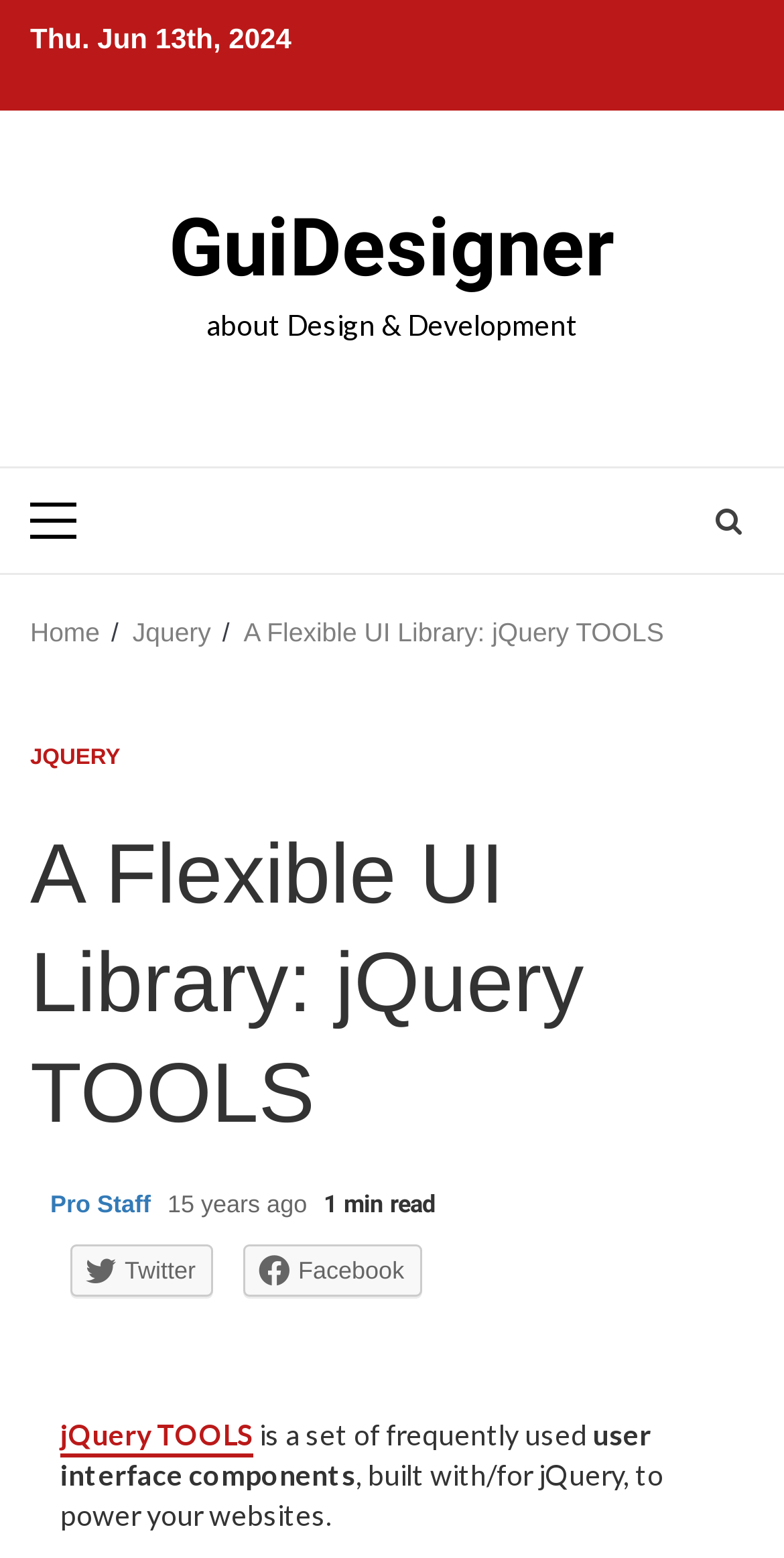What is the name of the library described on the webpage?
By examining the image, provide a one-word or phrase answer.

jQuery TOOLS